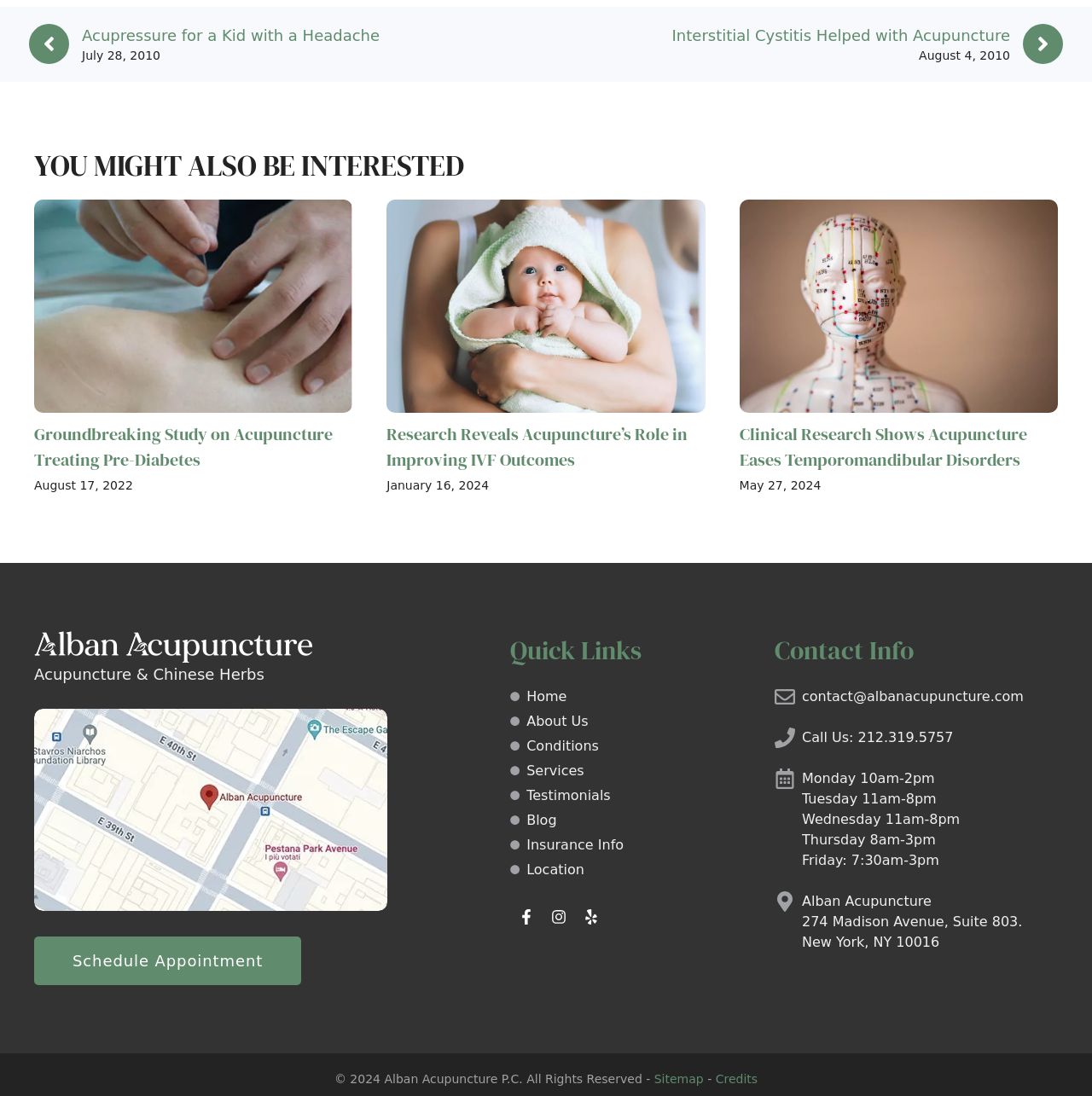Locate the bounding box coordinates of the element's region that should be clicked to carry out the following instruction: "View the 'Groundbreaking Study on Acupuncture Treating Pre-Diabetes' article". The coordinates need to be four float numbers between 0 and 1, i.e., [left, top, right, bottom].

[0.031, 0.385, 0.305, 0.43]